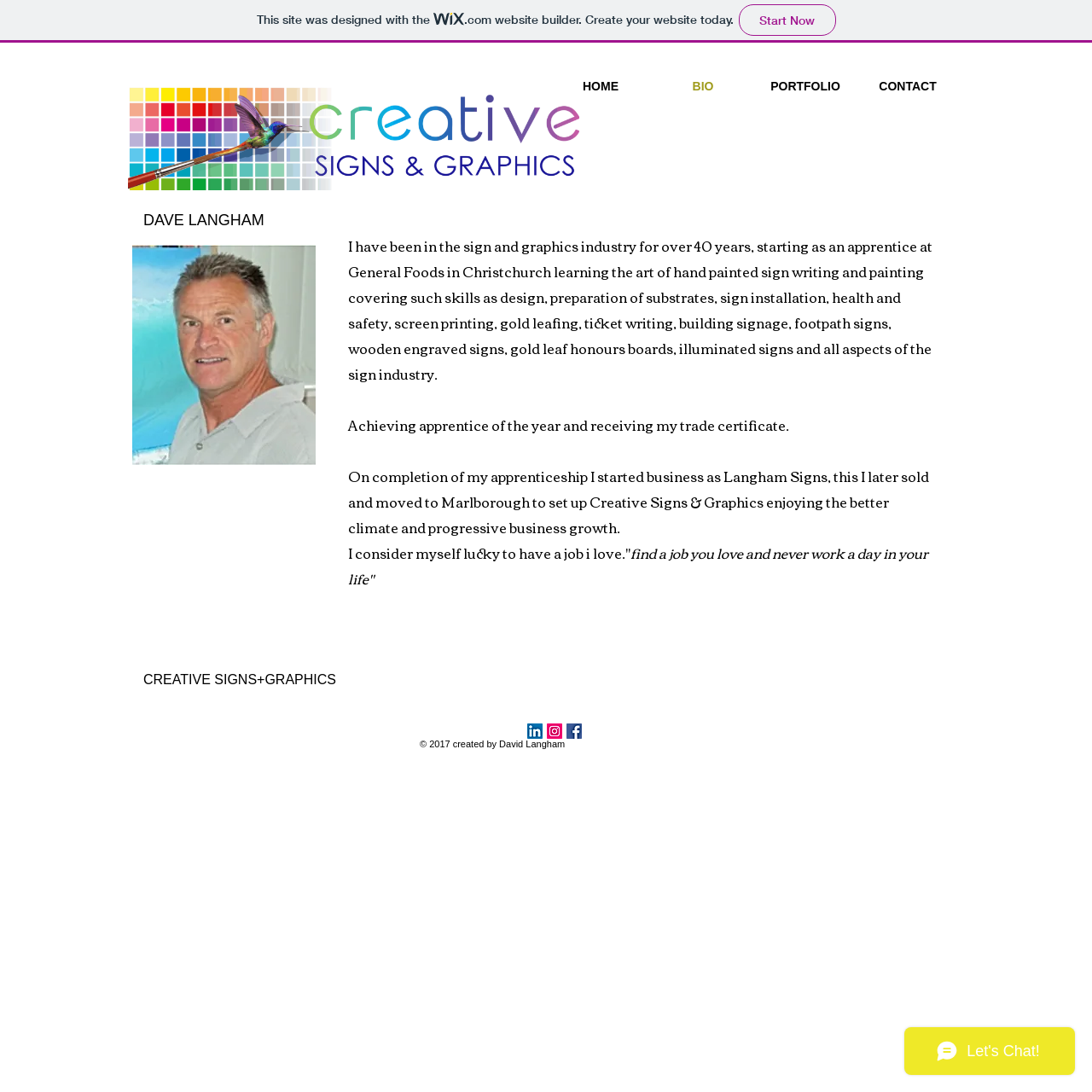Determine the bounding box coordinates of the clickable element to complete this instruction: "Click on the 'HOME' link". Provide the coordinates in the format of four float numbers between 0 and 1, [left, top, right, bottom].

[0.503, 0.069, 0.597, 0.089]